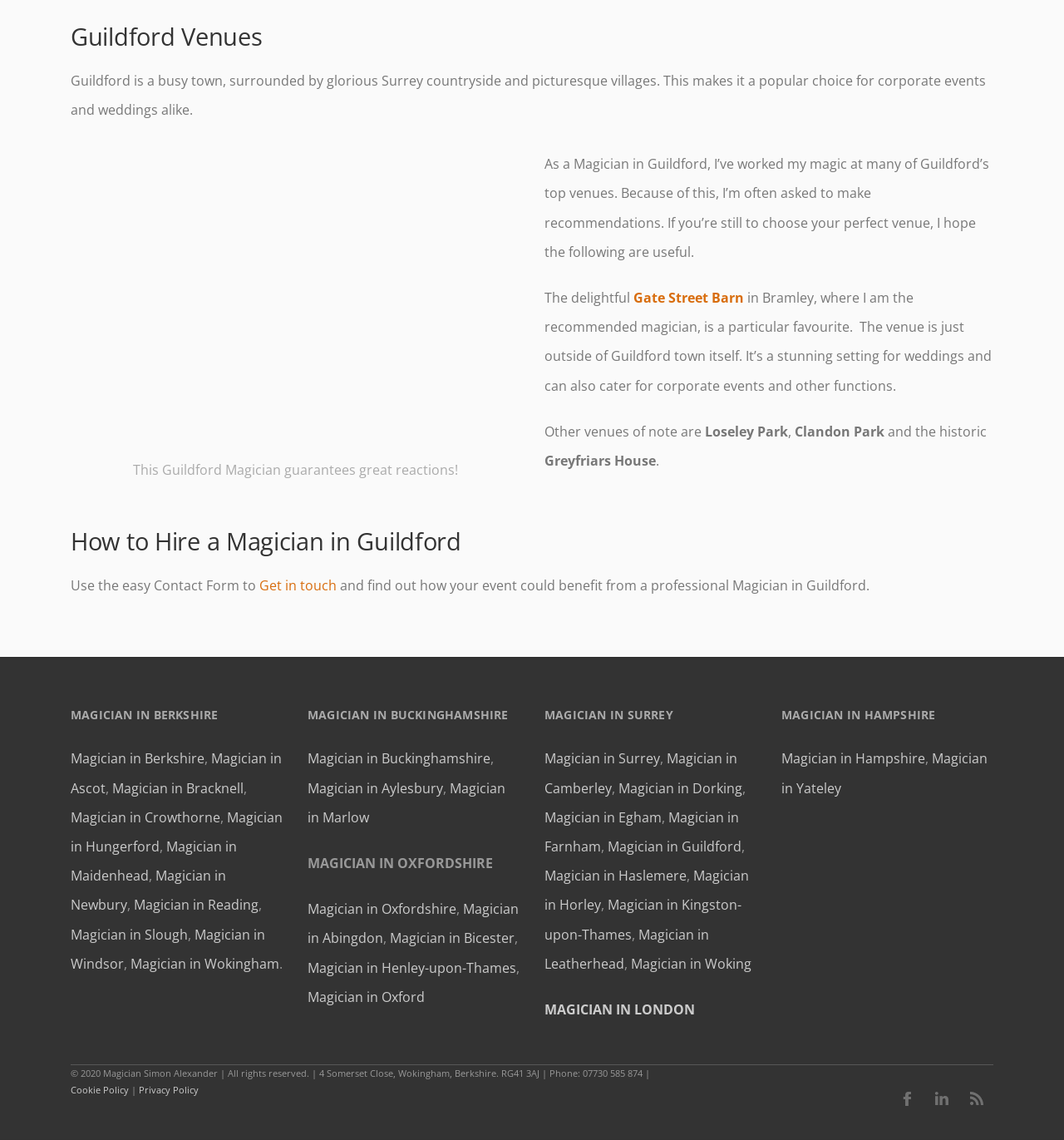Specify the bounding box coordinates for the region that must be clicked to perform the given instruction: "Get in touch with the magician".

[0.244, 0.506, 0.316, 0.522]